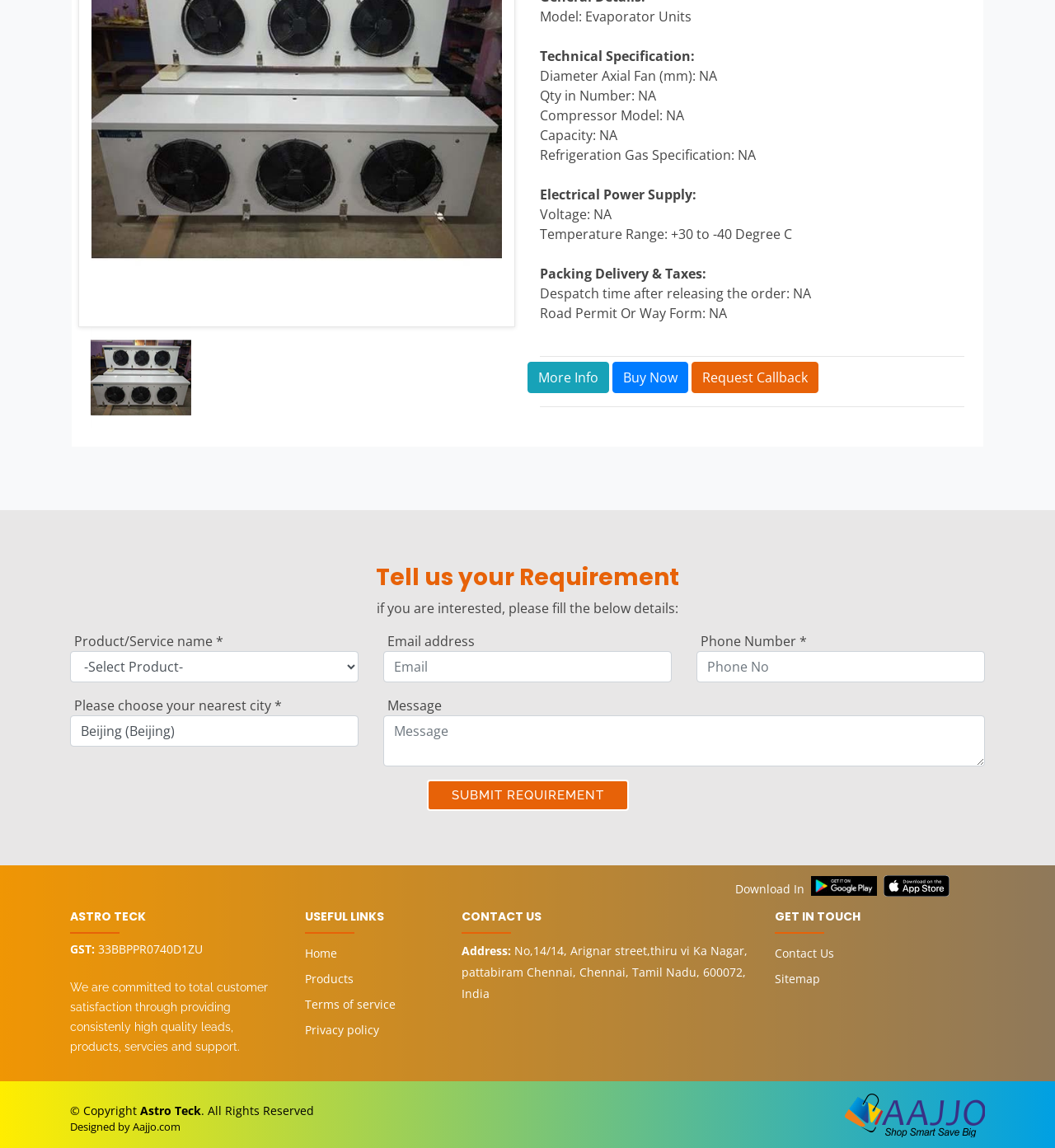Determine the coordinates of the bounding box for the clickable area needed to execute this instruction: "Submit search query".

None